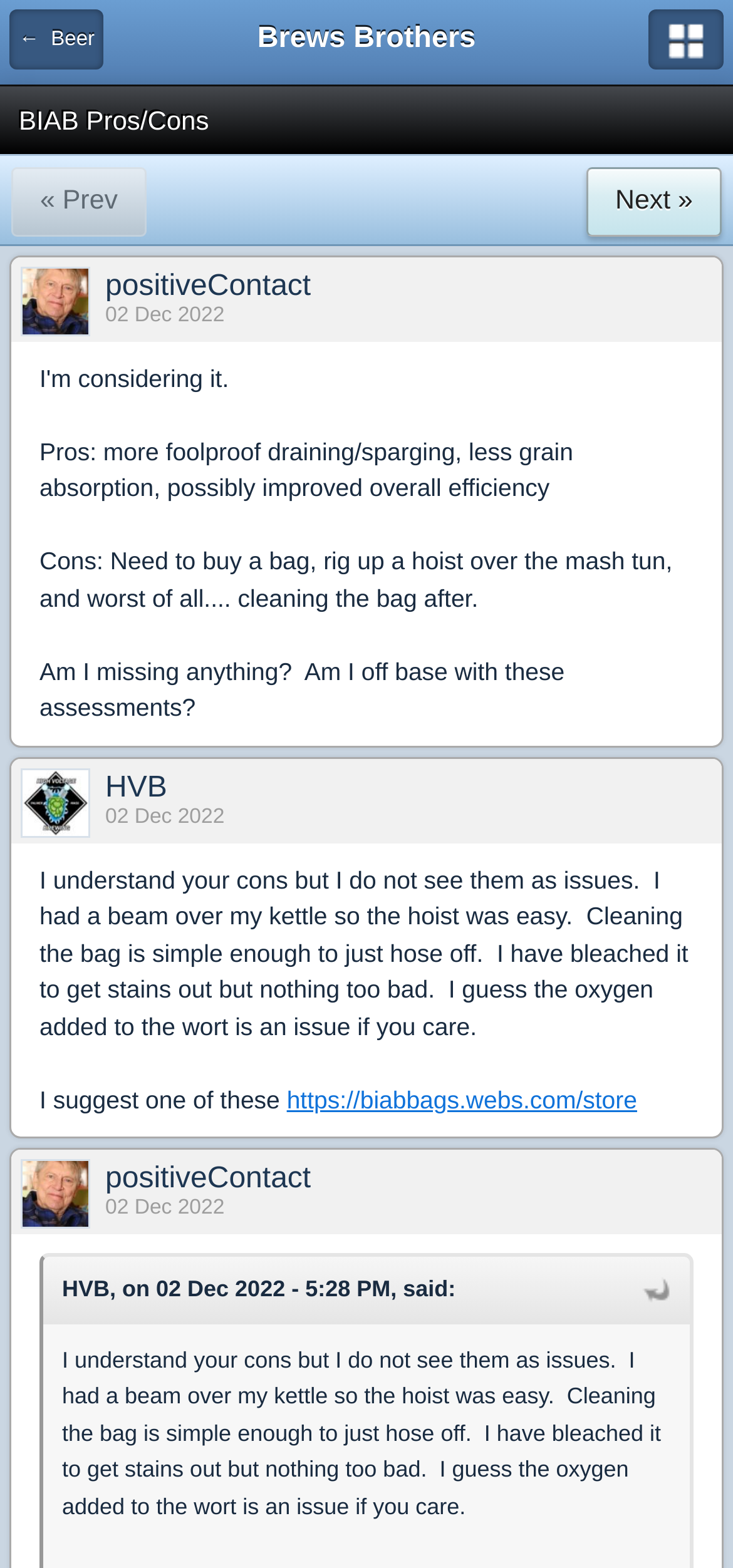What is the bounding box coordinate of the 'Next »' link?
Please answer using one word or phrase, based on the screenshot.

[0.8, 0.107, 0.985, 0.15]